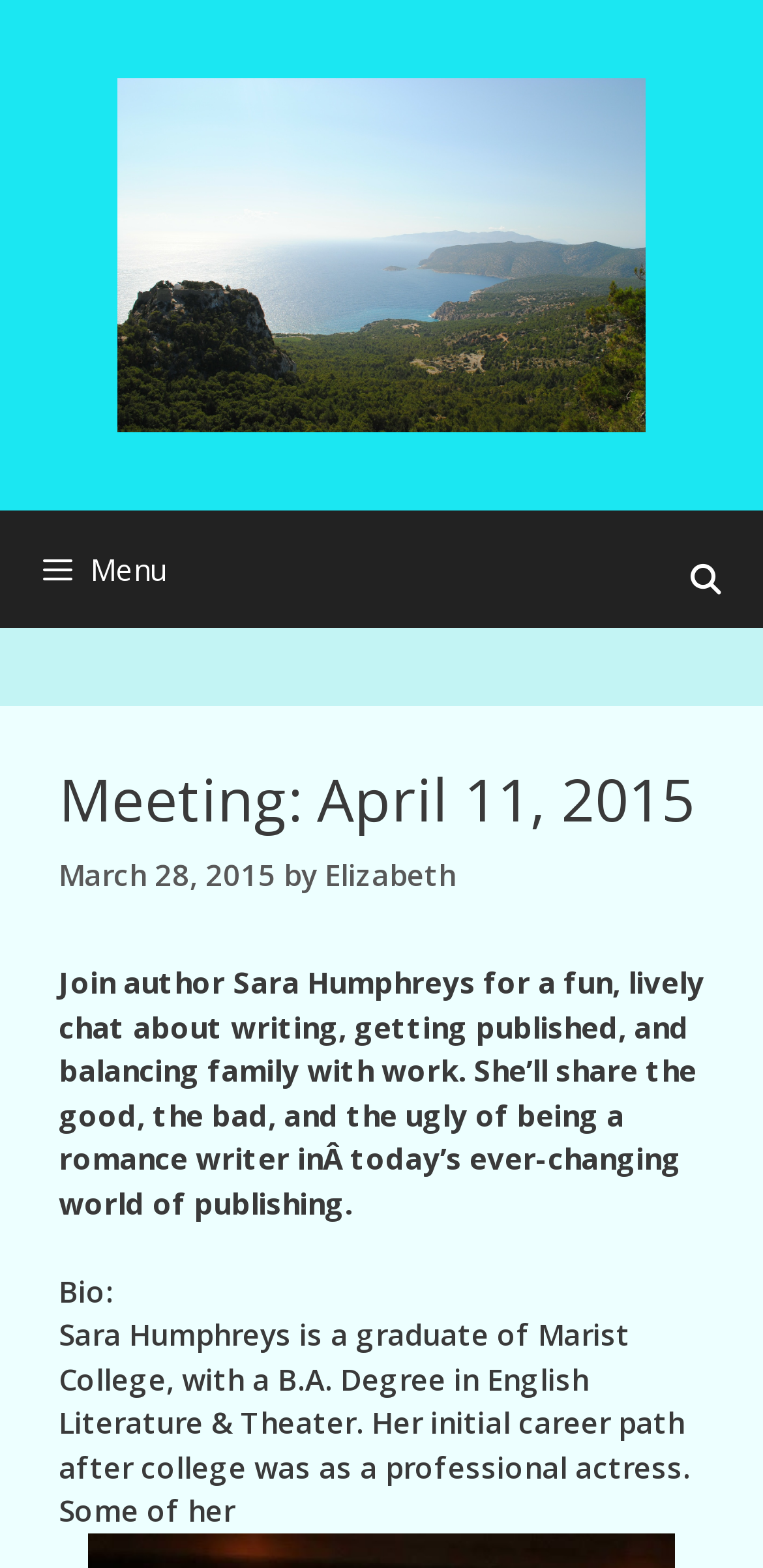Utilize the details in the image to thoroughly answer the following question: What is the profession Sara Humphreys initially pursued after college?

I found the answer by reading the bio section of the webpage, which mentions 'Her initial career path after college was as a professional actress'.